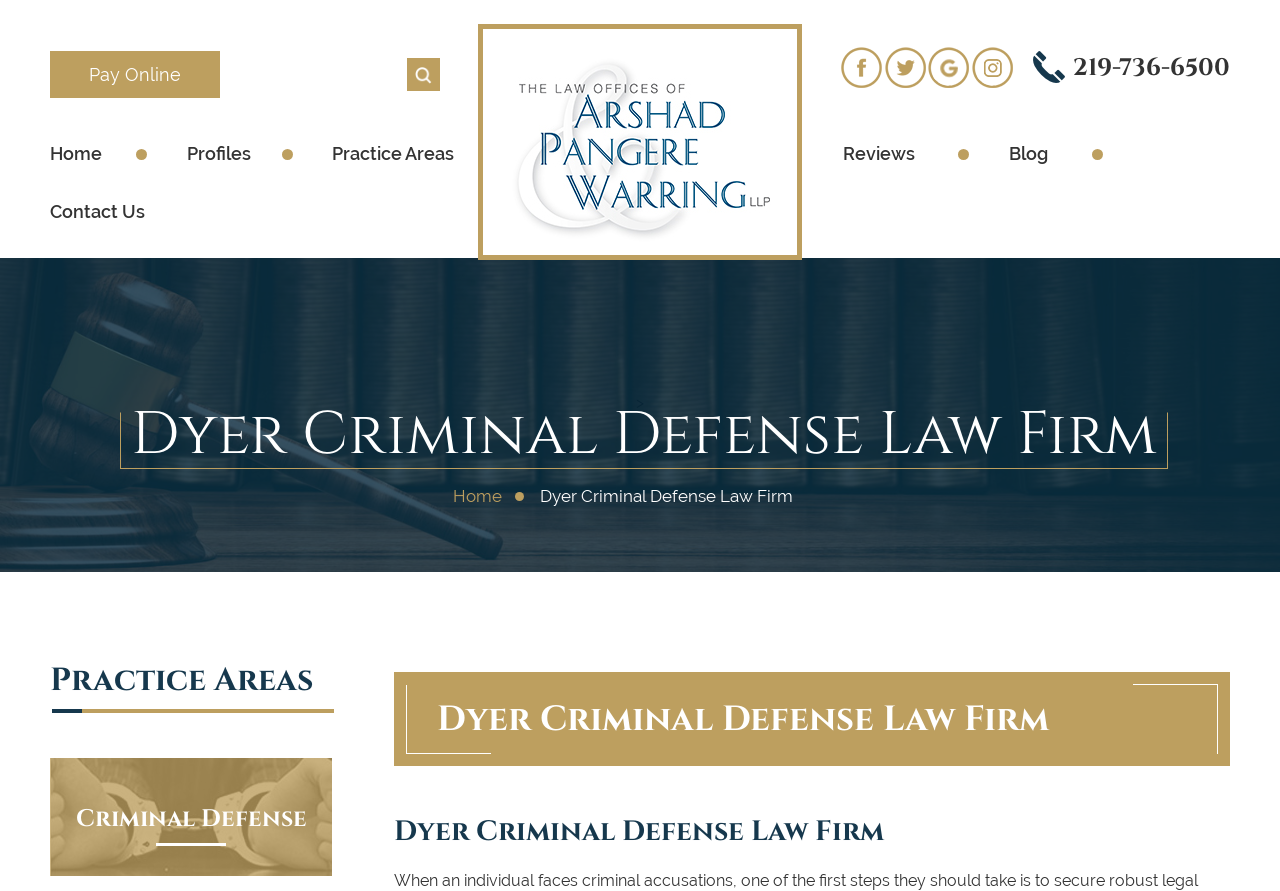What is the practice area mentioned on the webpage?
Refer to the image and provide a one-word or short phrase answer.

Criminal Defense